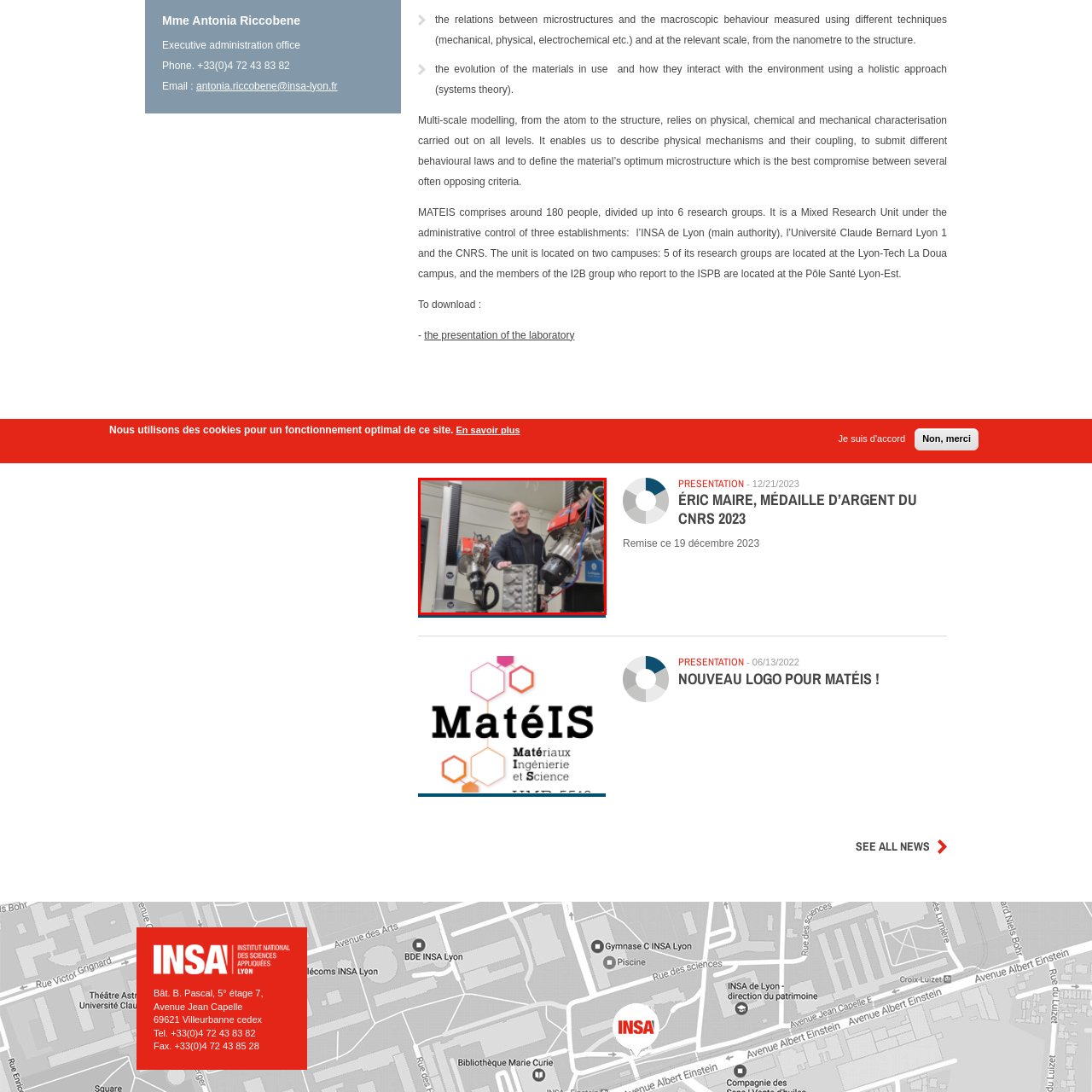View the element within the red boundary, What type of environment is depicted? 
Deliver your response in one word or phrase.

High-tech